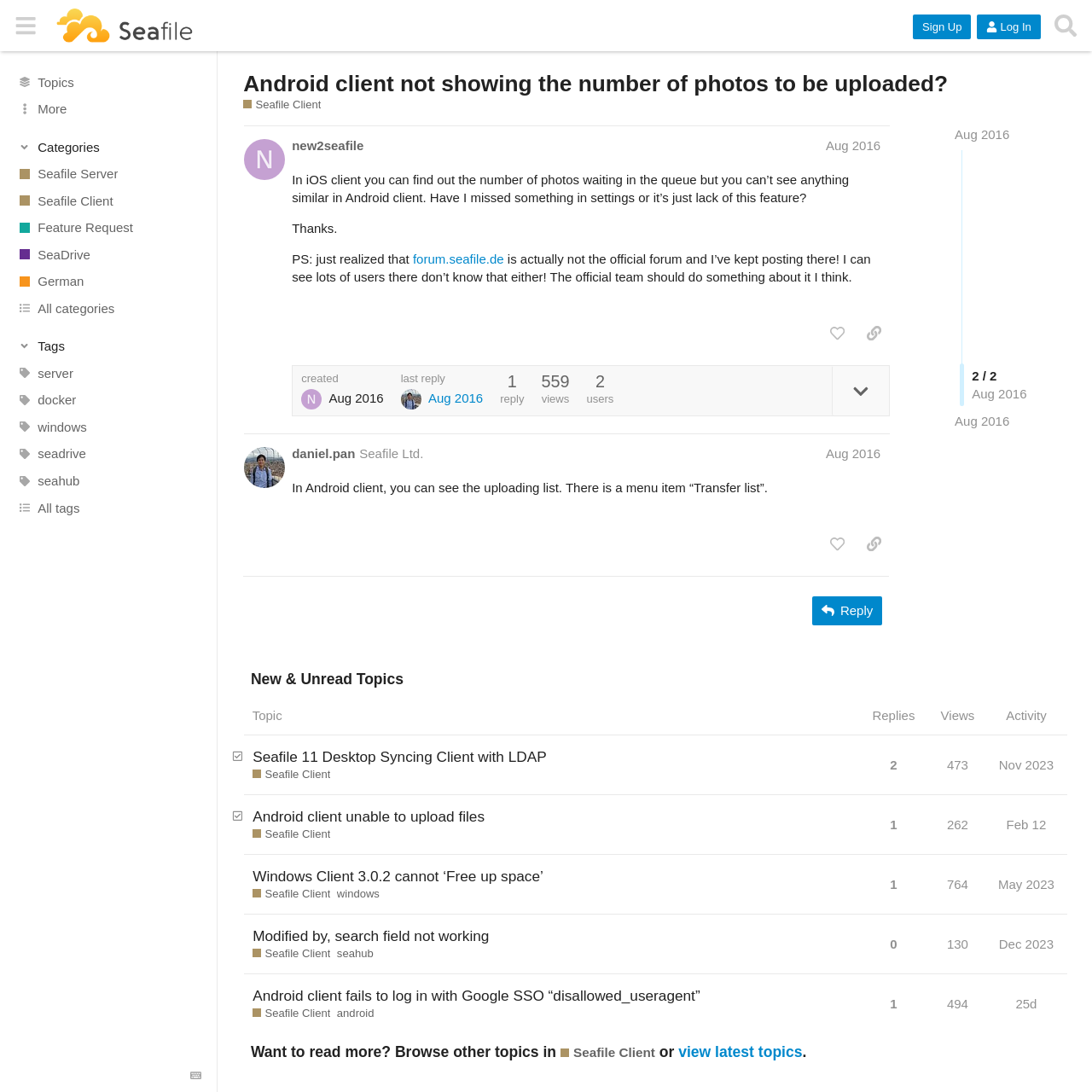Using the element description SeaDrive, predict the bounding box coordinates for the UI element. Provide the coordinates in (top-left x, top-left y, bottom-right x, bottom-right y) format with values ranging from 0 to 1.

[0.0, 0.221, 0.199, 0.245]